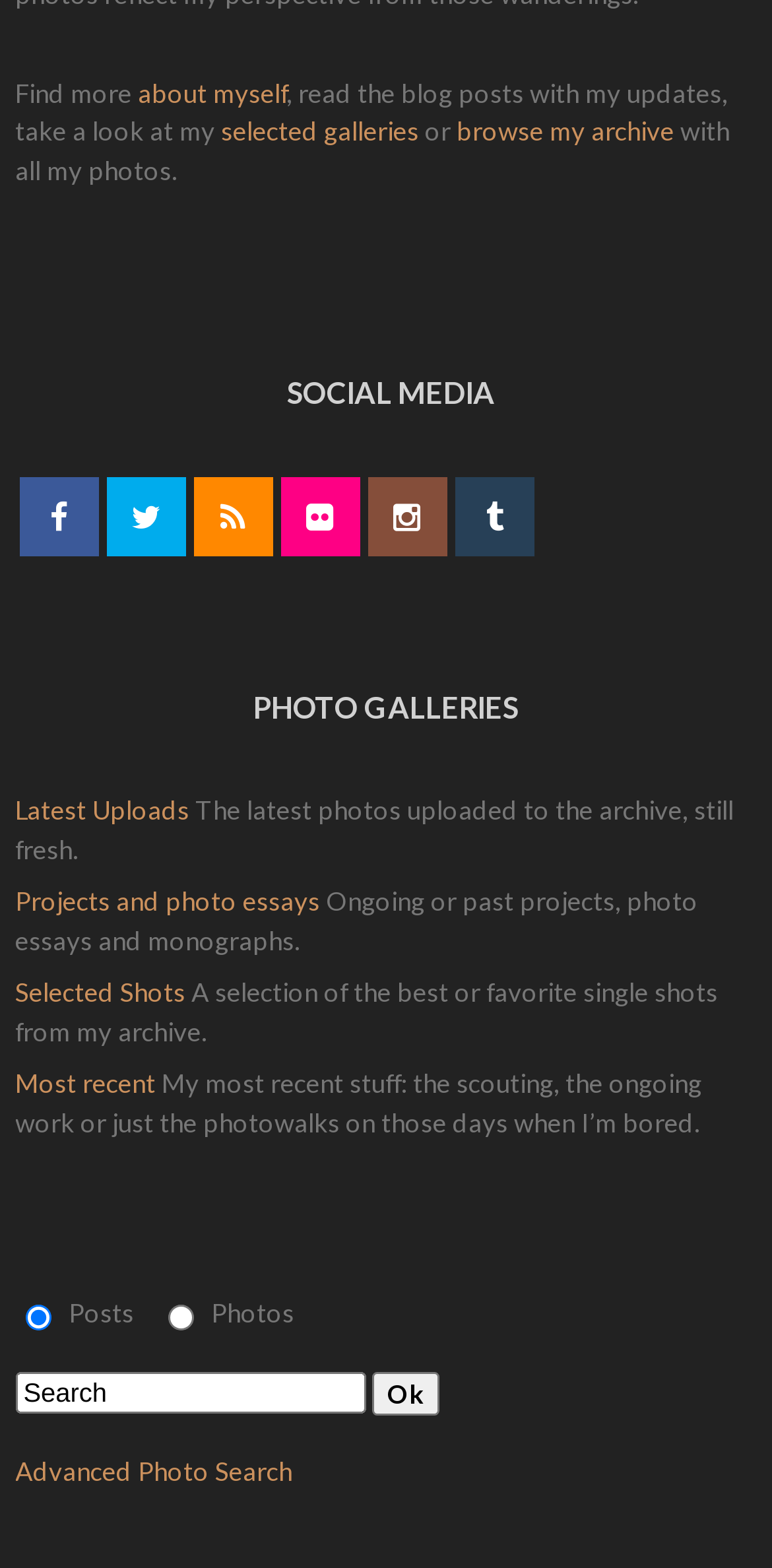Provide a one-word or brief phrase answer to the question:
What are the two options for filtering search results?

Posts, Photos